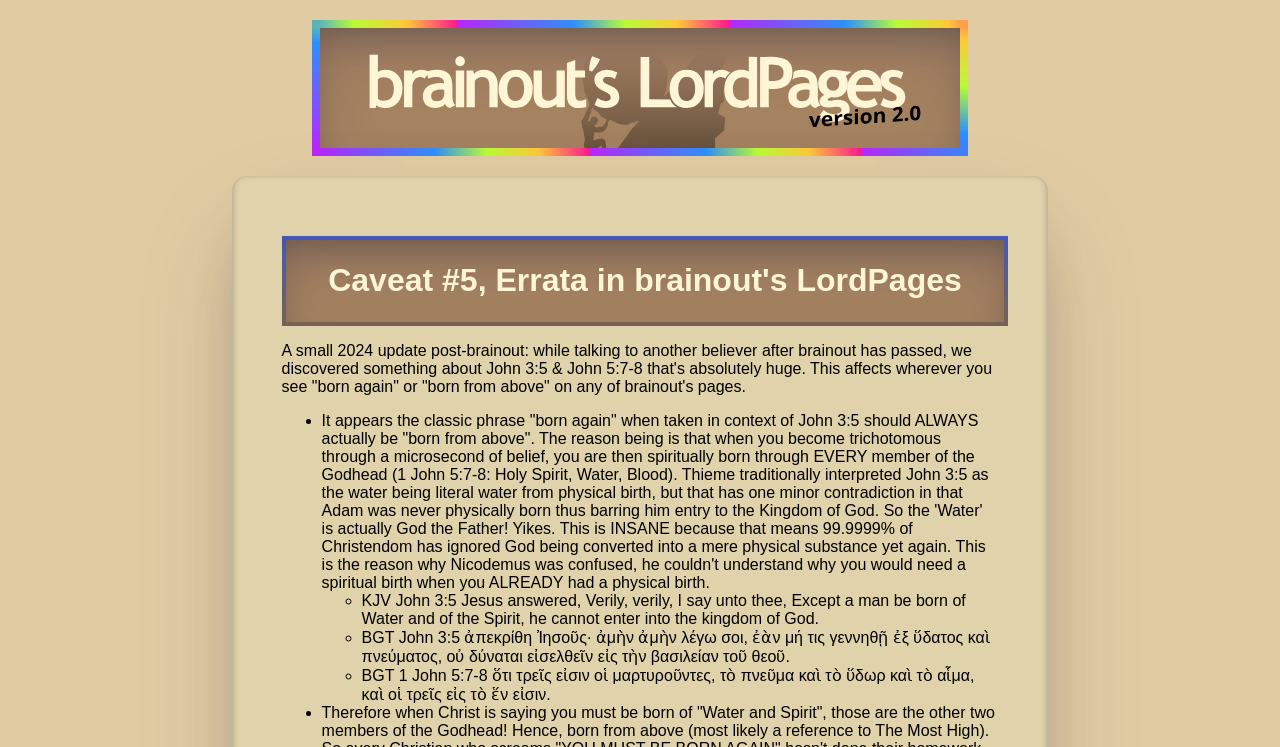What is the significance of the discovery about John 3:5?
Answer the question using a single word or phrase, according to the image.

99.9999% of Christendom ignored God